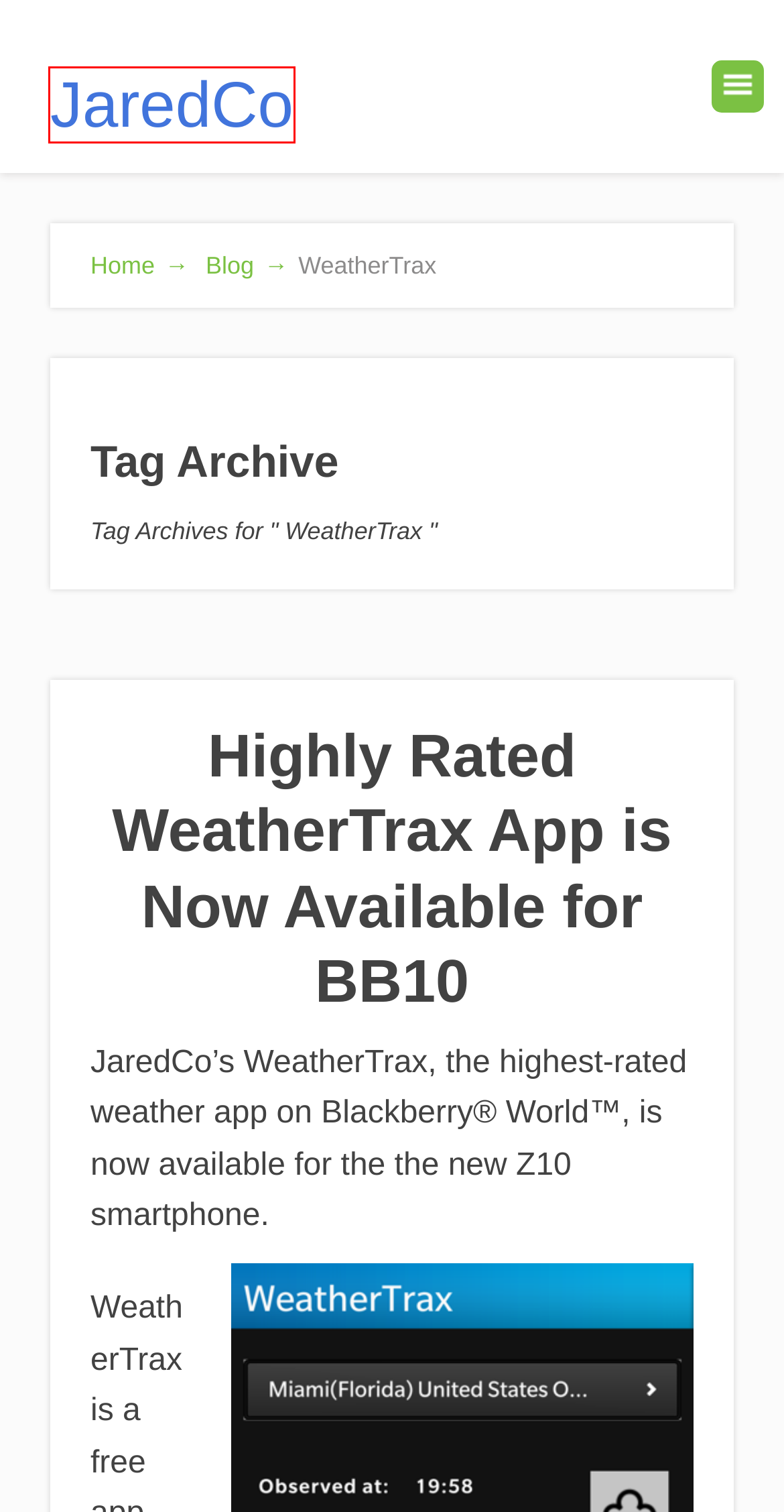Consider the screenshot of a webpage with a red bounding box and select the webpage description that best describes the new page that appears after clicking the element inside the red box. Here are the candidates:
A. Highly Rated WeatherTrax App is Now Available for BB10 - JaredCo
B. JaredCo - Mobile App Specialists
C. Support - JaredCo
D. Contact - JaredCo
E. WeatherTrax - Upgrade Available Now - Version 1.94 - JaredCo
F. Apps Archives - JaredCo
G. Apps - JaredCo
H. Blog - JaredCo

B